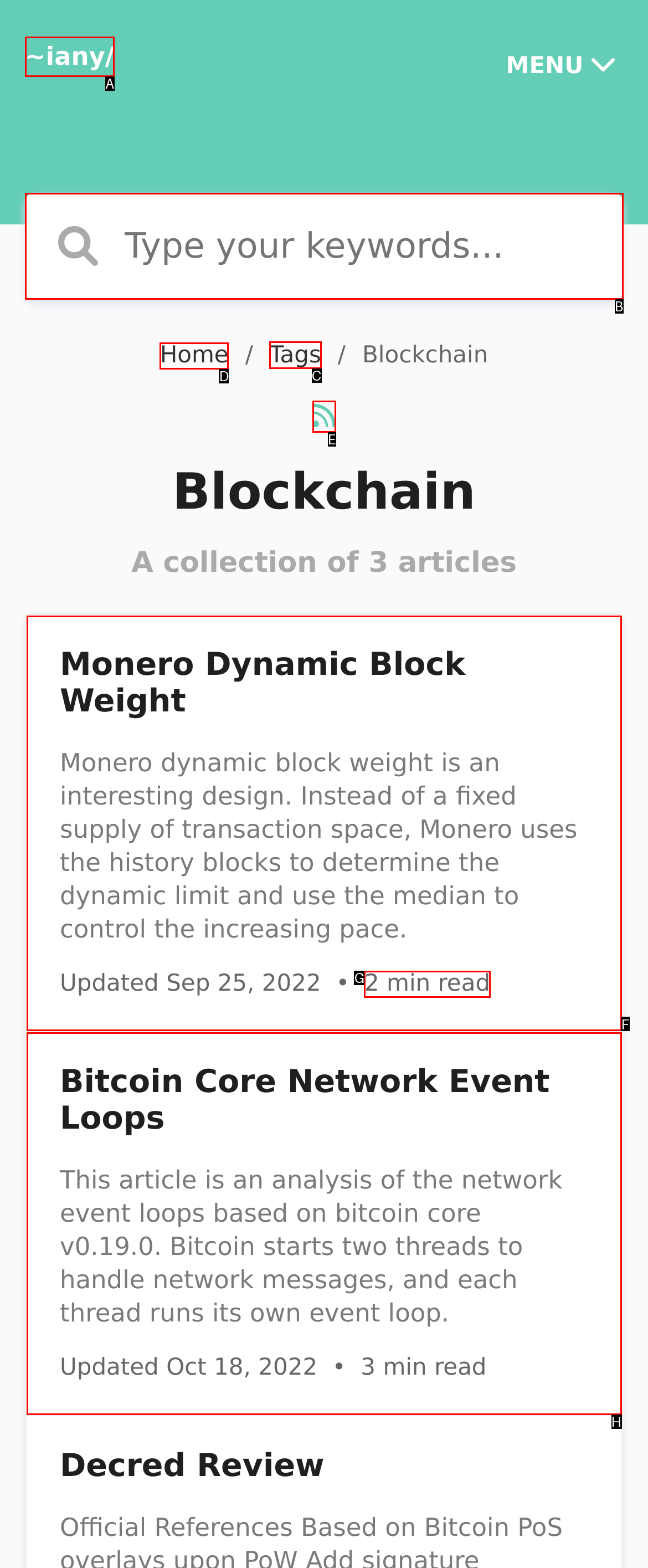Identify the correct UI element to click for the following task: Explore the tags page Choose the option's letter based on the given choices.

C